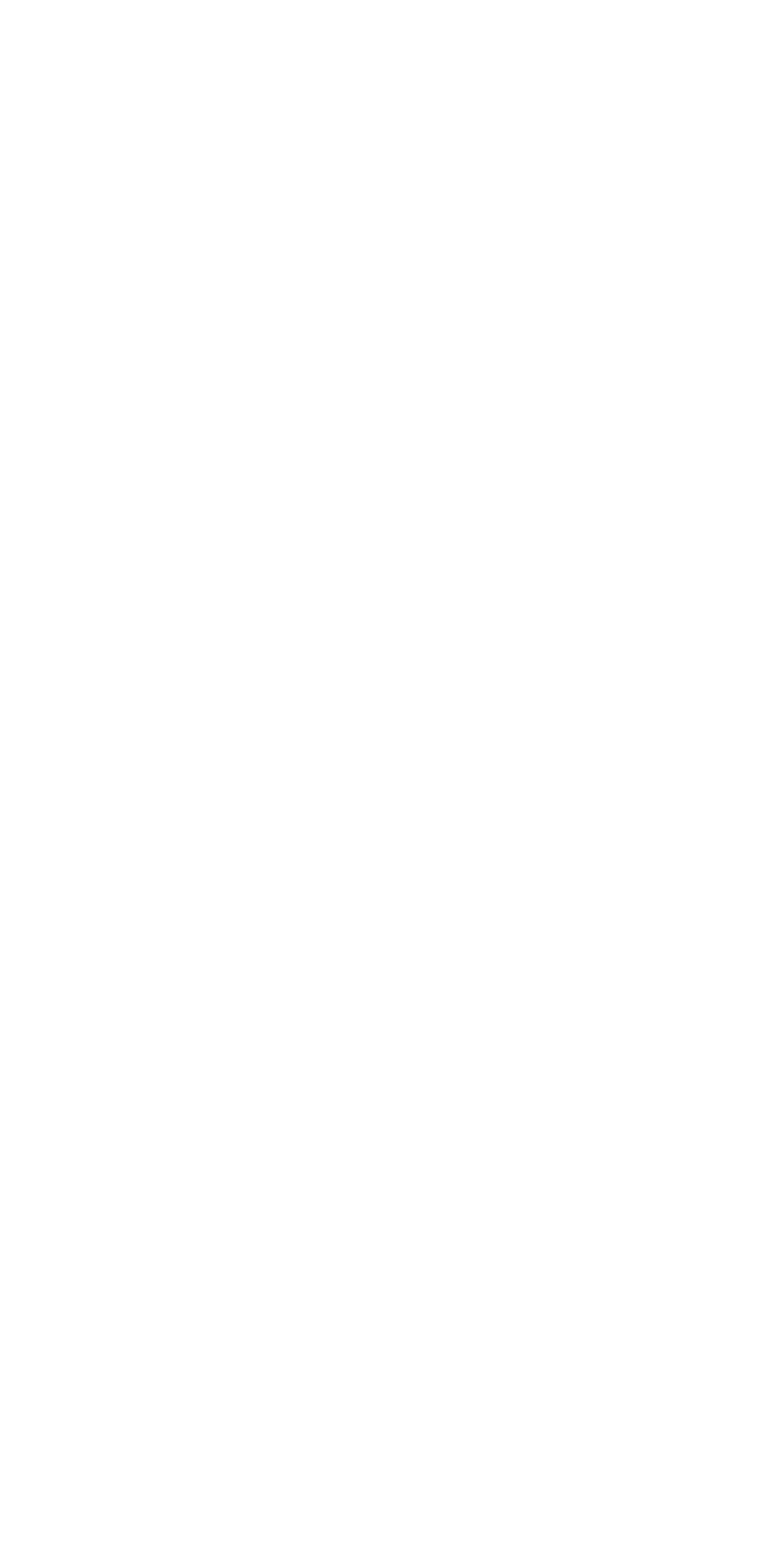What is the email address to contact?
From the screenshot, supply a one-word or short-phrase answer.

magicdooreducationltd@outlook.com